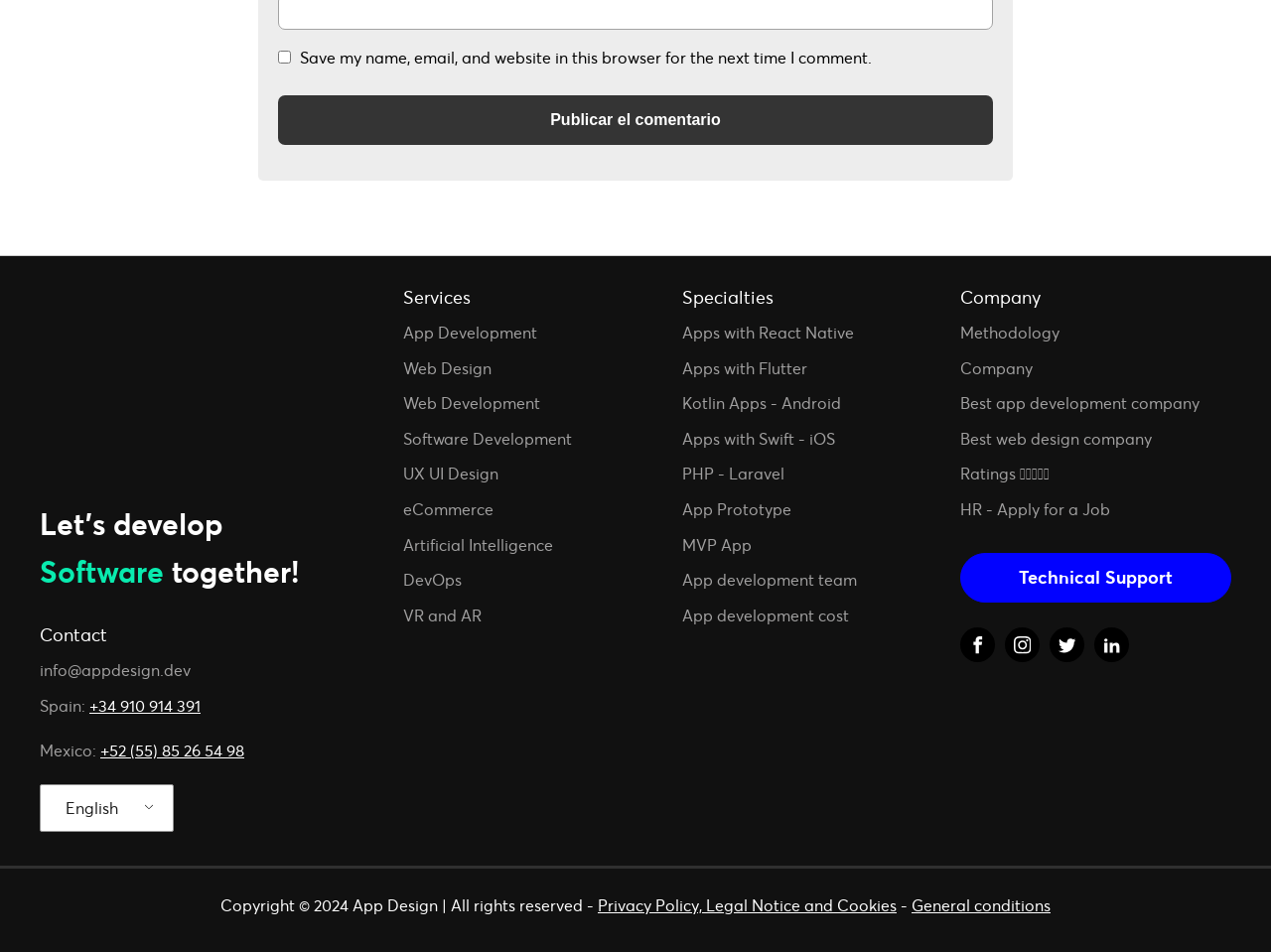Identify the bounding box coordinates of the clickable region necessary to fulfill the following instruction: "Learn about the company's methodology". The bounding box coordinates should be four float numbers between 0 and 1, i.e., [left, top, right, bottom].

[0.756, 0.337, 0.834, 0.364]